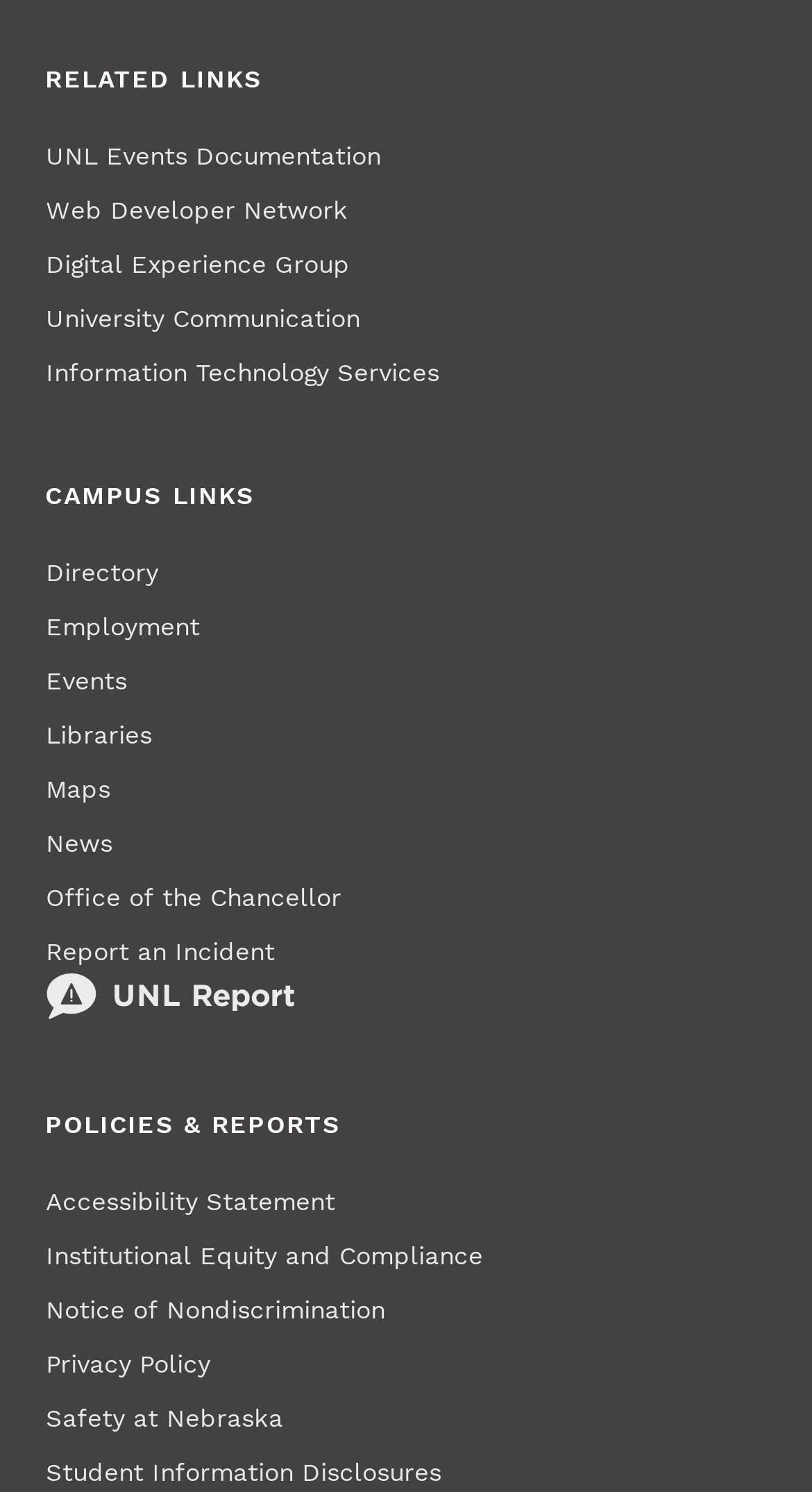Locate the bounding box coordinates of the element that should be clicked to fulfill the instruction: "visit Directory".

[0.056, 0.366, 0.195, 0.403]